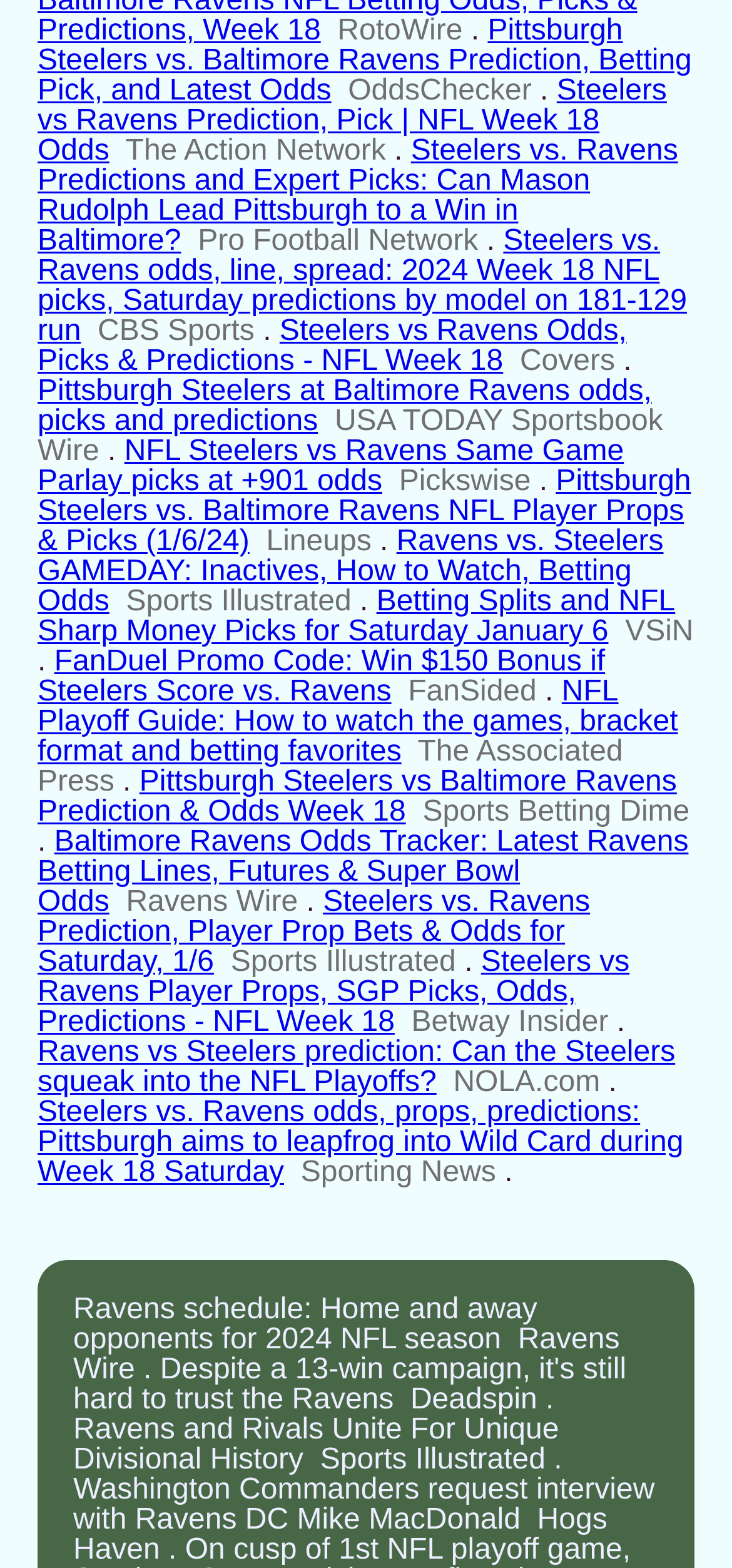What is the name of the first sports team mentioned? From the image, respond with a single word or brief phrase.

Pittsburgh Steelers